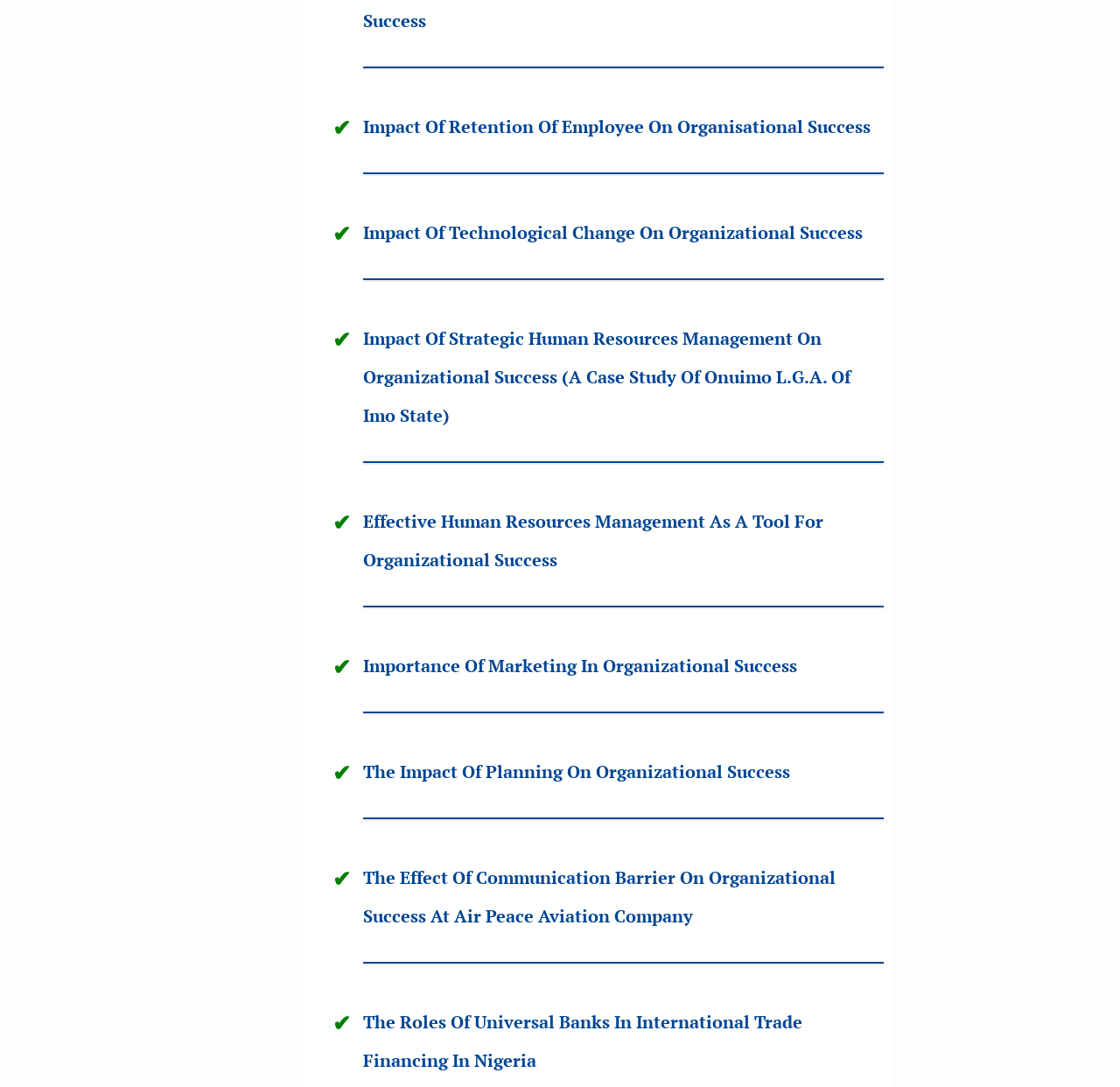Are all links related to organizational success?
Provide a thorough and detailed answer to the question.

I analyzed the OCR text of each link element and found that all links are related to organizational success, with topics such as employee retention, technological change, human resources management, and more.